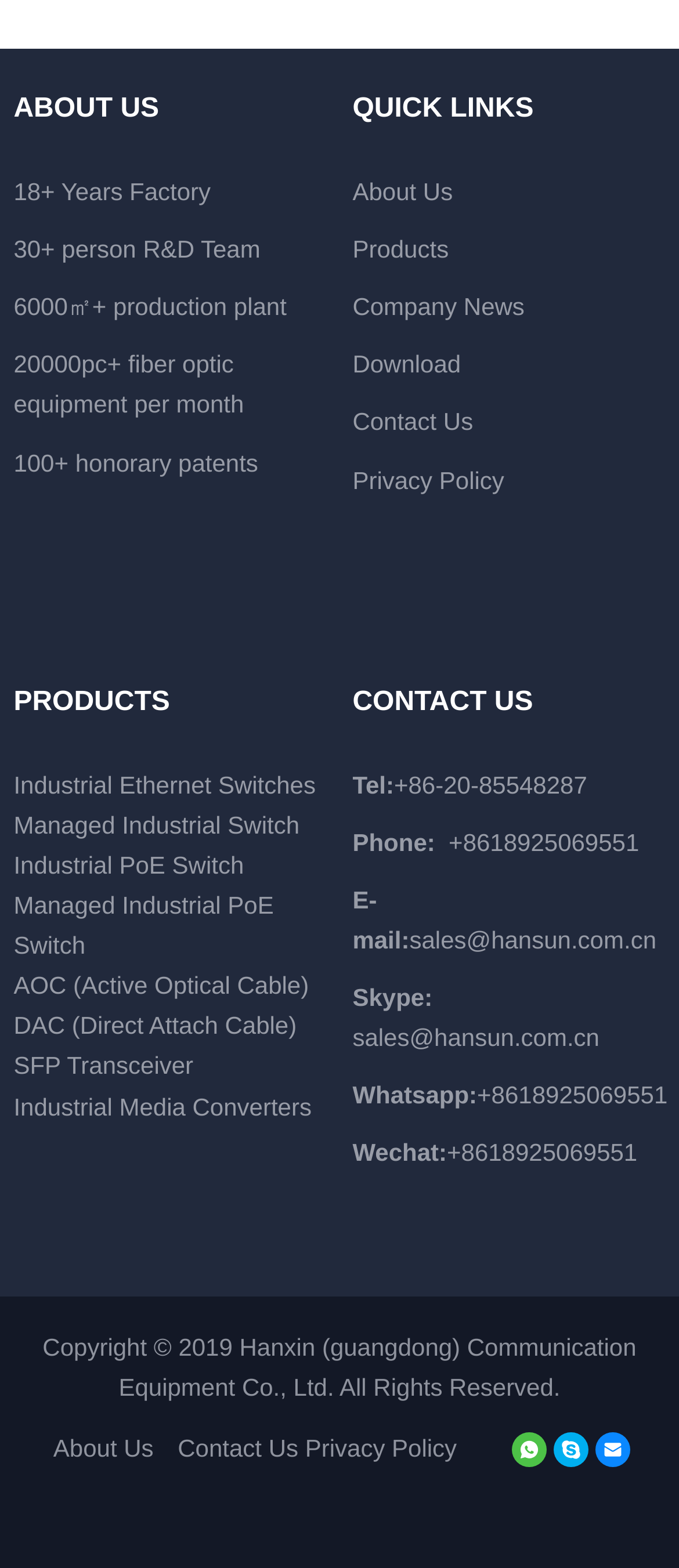Answer the question in one word or a short phrase:
What is the company's name?

Hanxin (guangdong) Communication Equipment Co., Ltd.